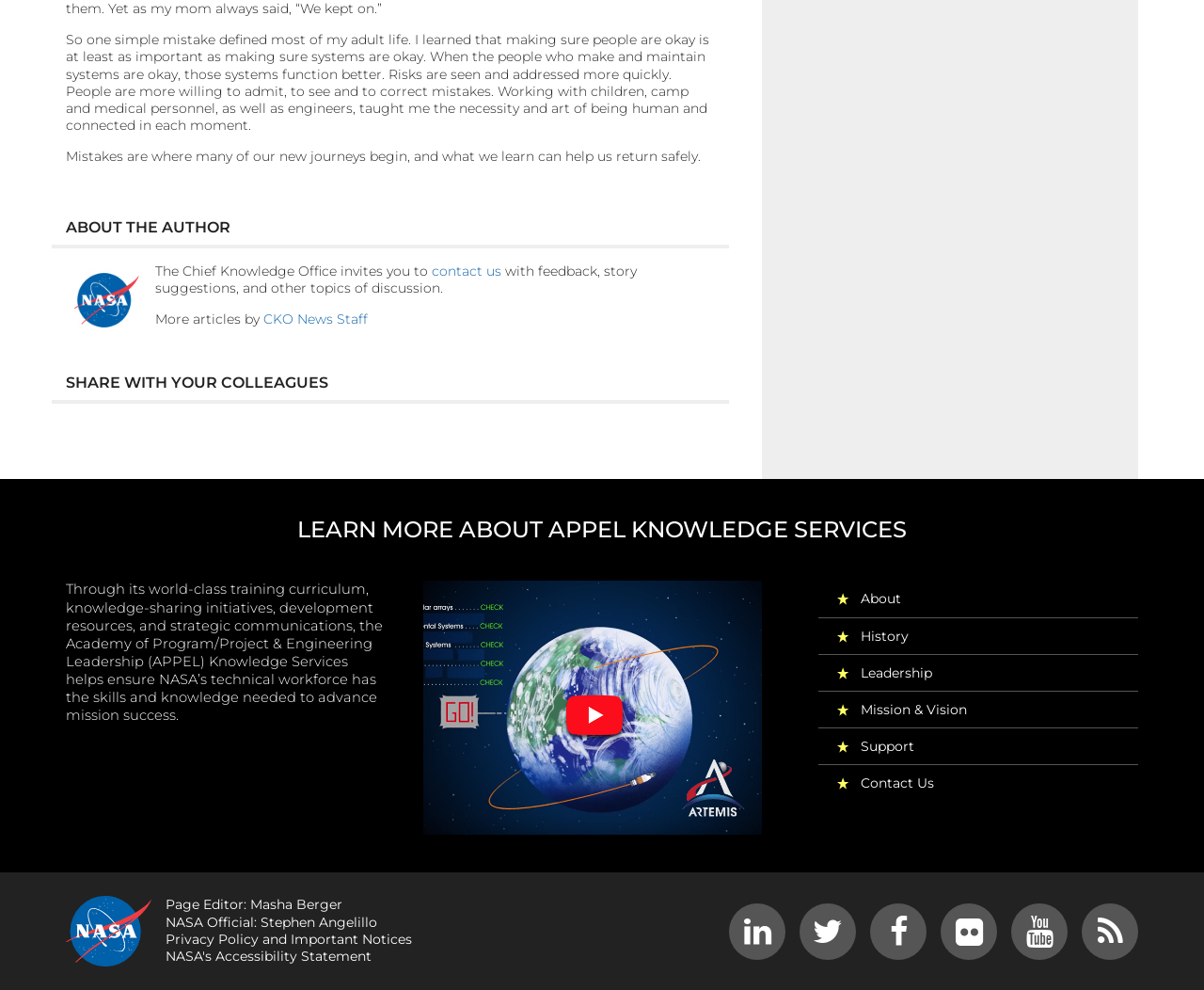How can users interact with NASA APPEL on social media?
Relying on the image, give a concise answer in one word or a brief phrase.

Through LinkedIn, Twitter, Facebook, and more